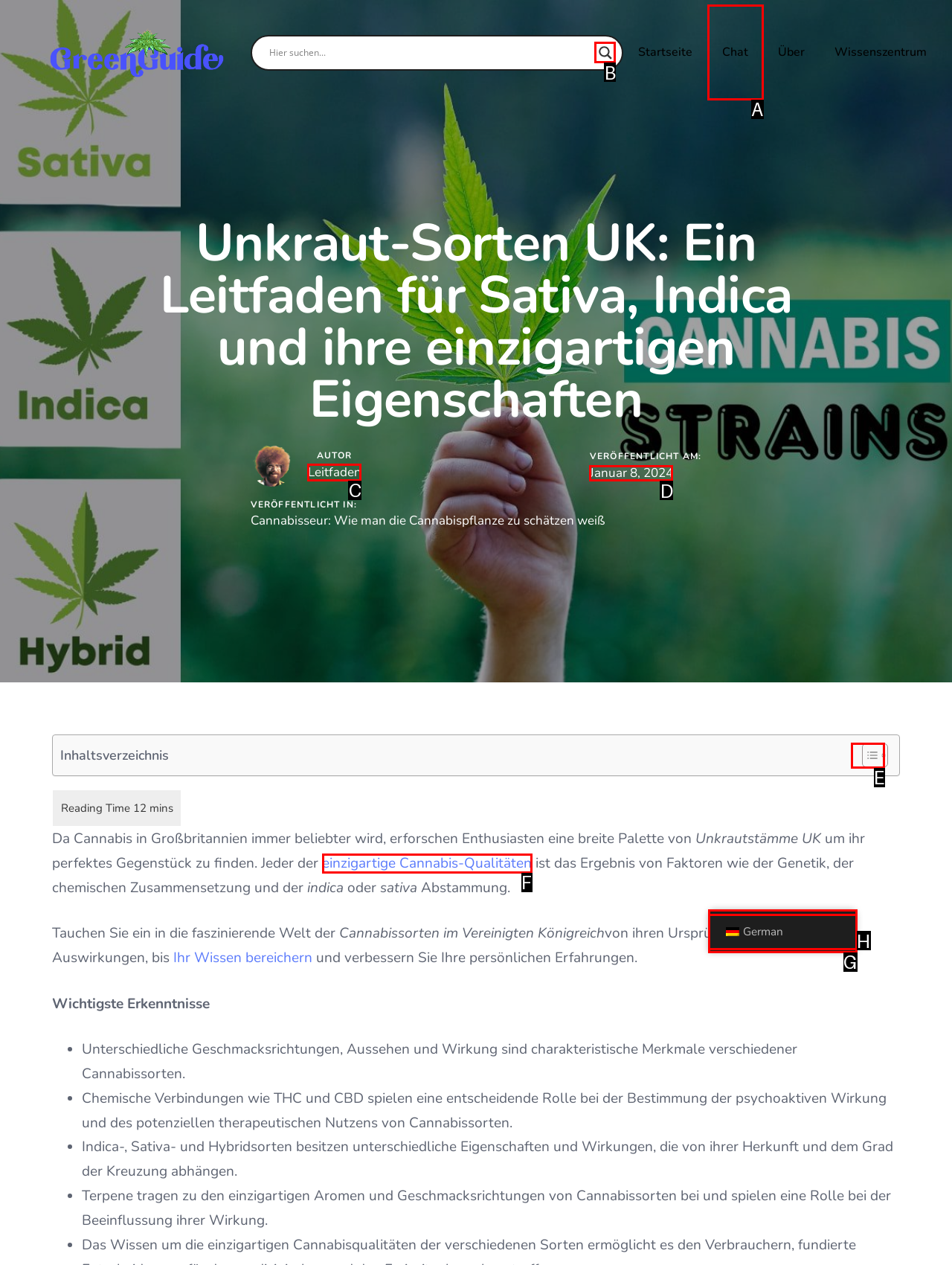Determine which HTML element matches the given description: einzigartige Cannabis-Qualitäten. Provide the corresponding option's letter directly.

F